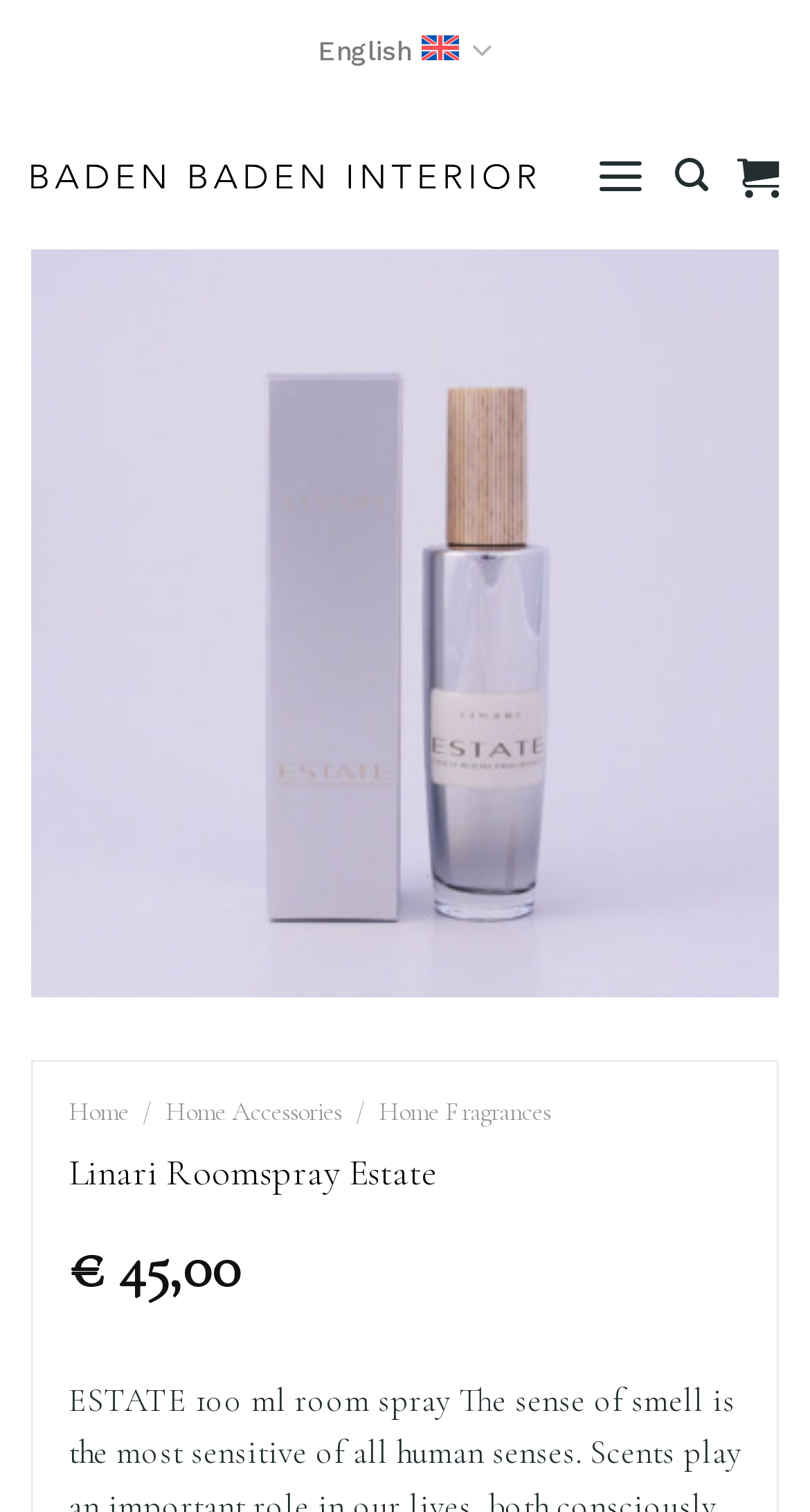Please provide the bounding box coordinates for the element that needs to be clicked to perform the instruction: "View product details of Linari Roomspray Estate". The coordinates must consist of four float numbers between 0 and 1, formatted as [left, top, right, bottom].

[0.085, 0.76, 0.915, 0.792]